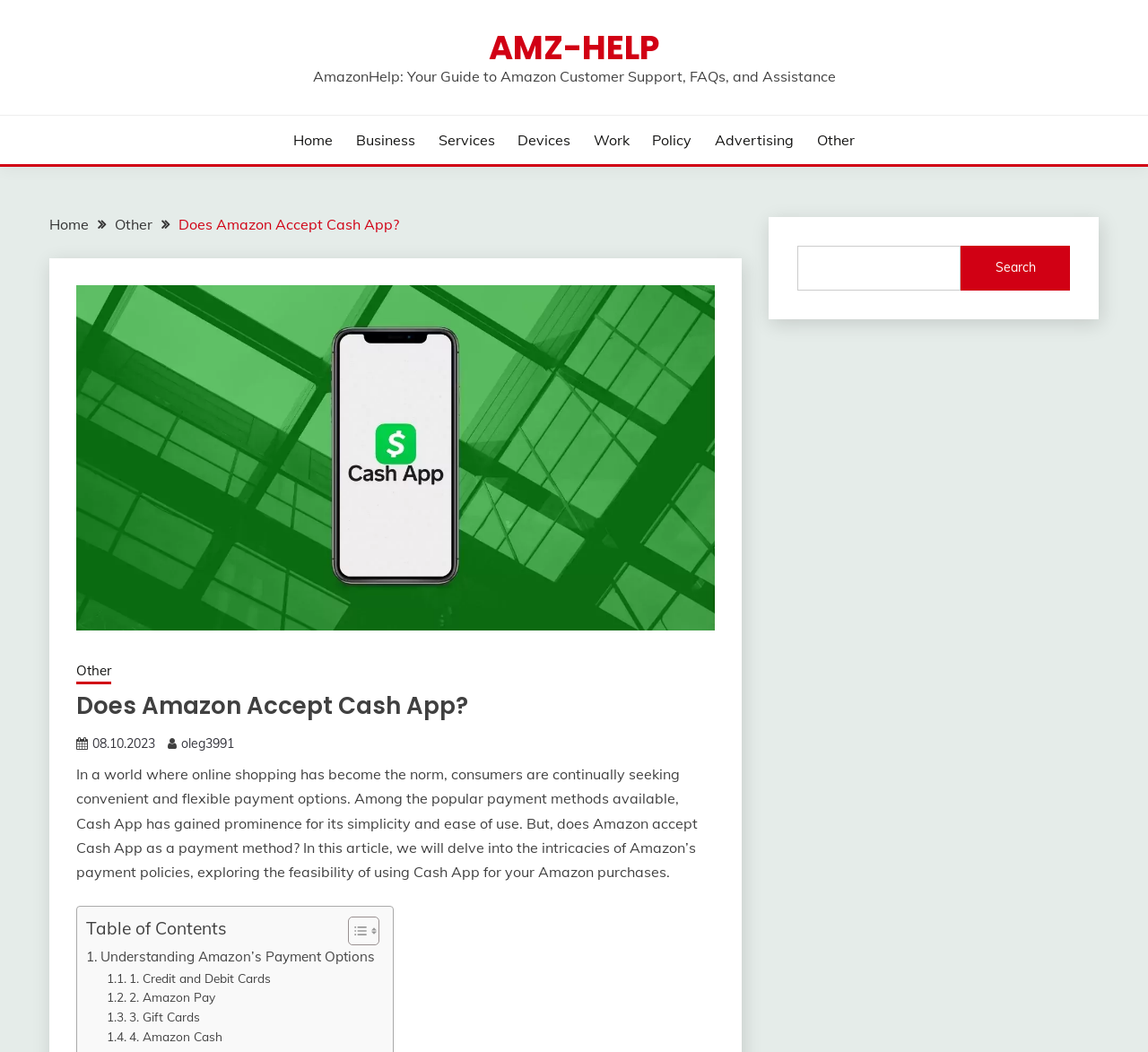What is the date of the article?
Answer with a single word or phrase by referring to the visual content.

08.10.2023